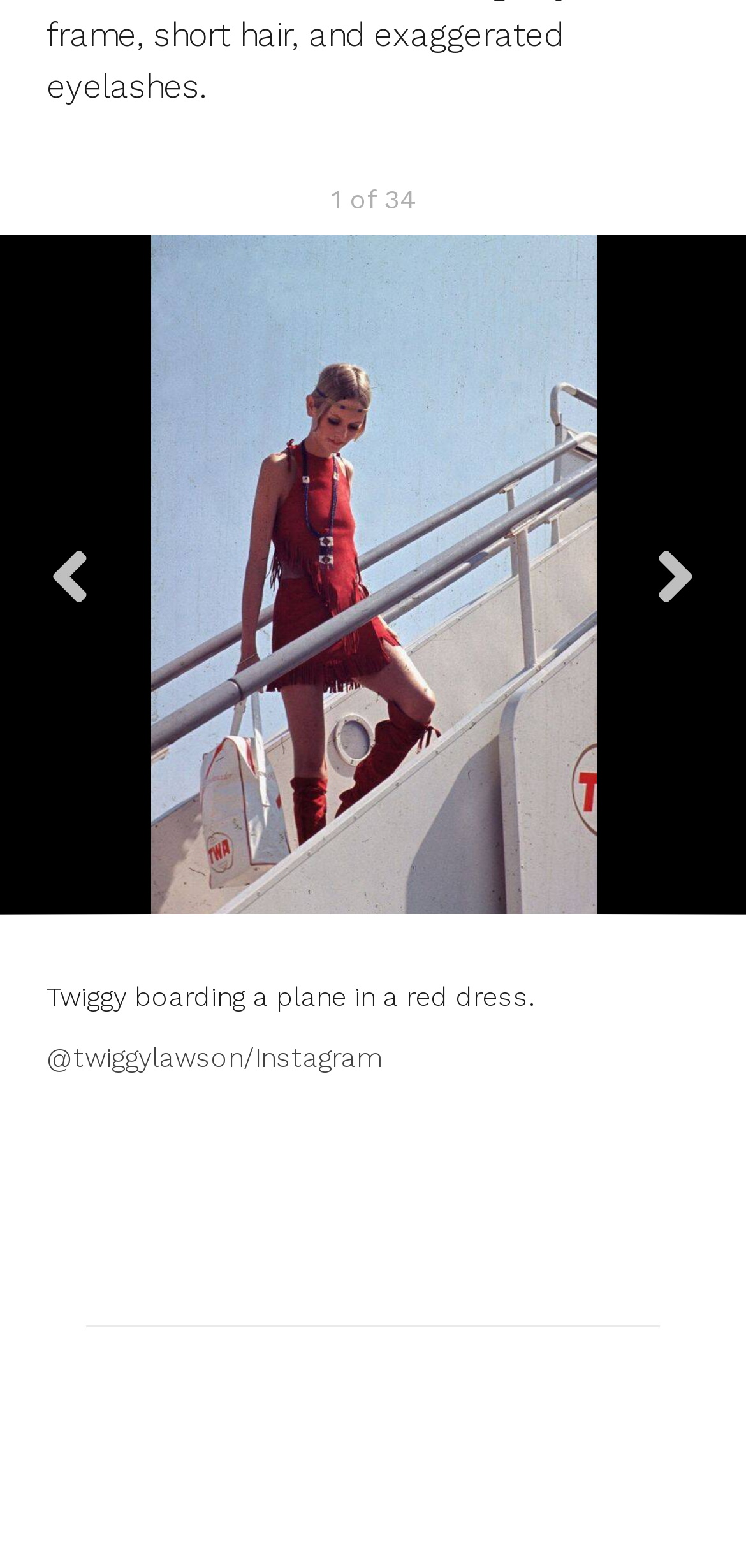Given the webpage screenshot, identify the bounding box of the UI element that matches this description: "parent_node: Email".

[0.66, 0.355, 0.788, 0.416]